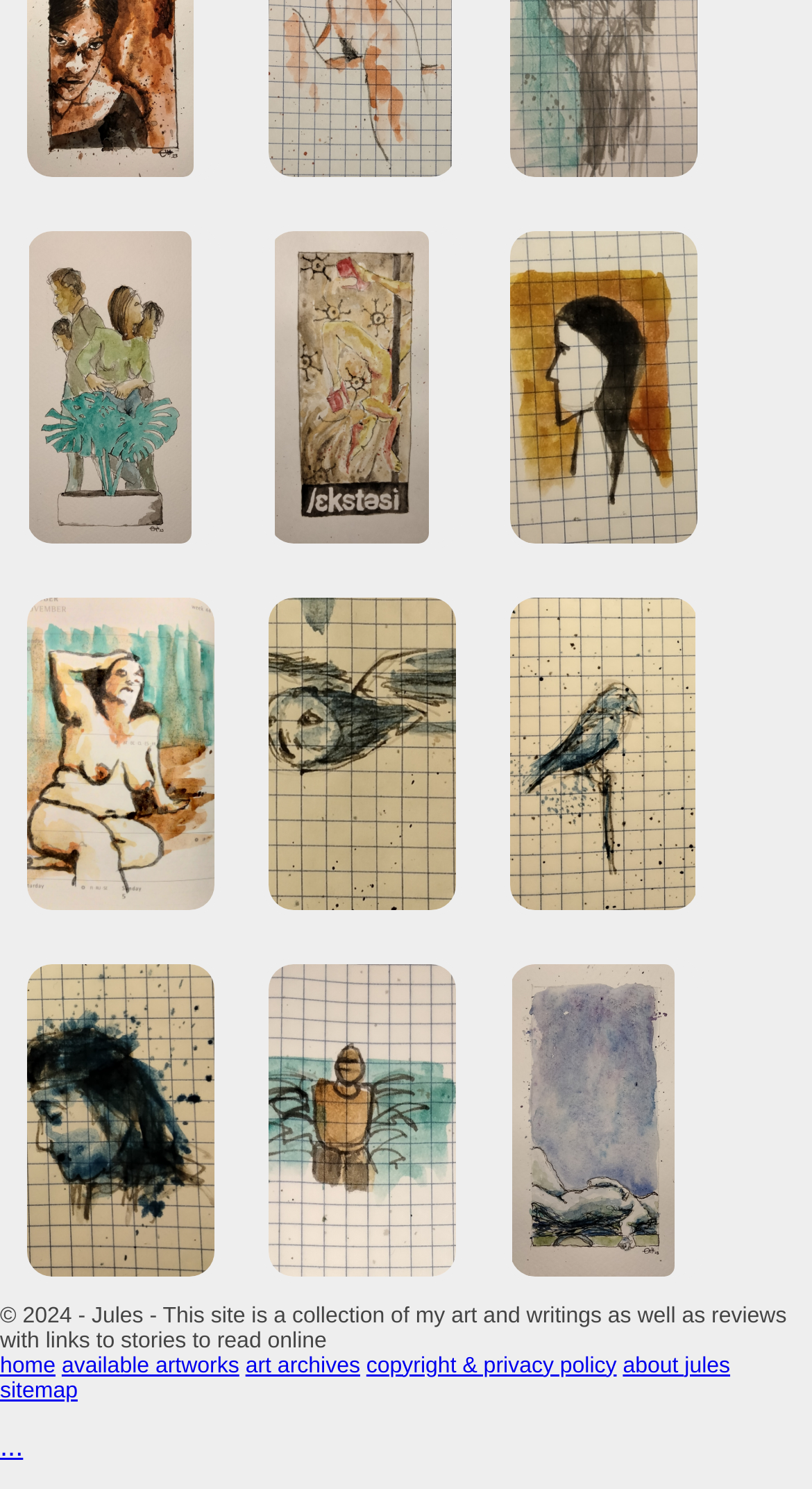Can you look at the image and give a comprehensive answer to the question:
How many links are there in the footer?

I counted the number of links in the footer section, which are 'home', 'available artworks', 'art archives', 'copyright & privacy policy', 'about jules', 'sitemap', and the last one with three dots. There are 7 links in total.